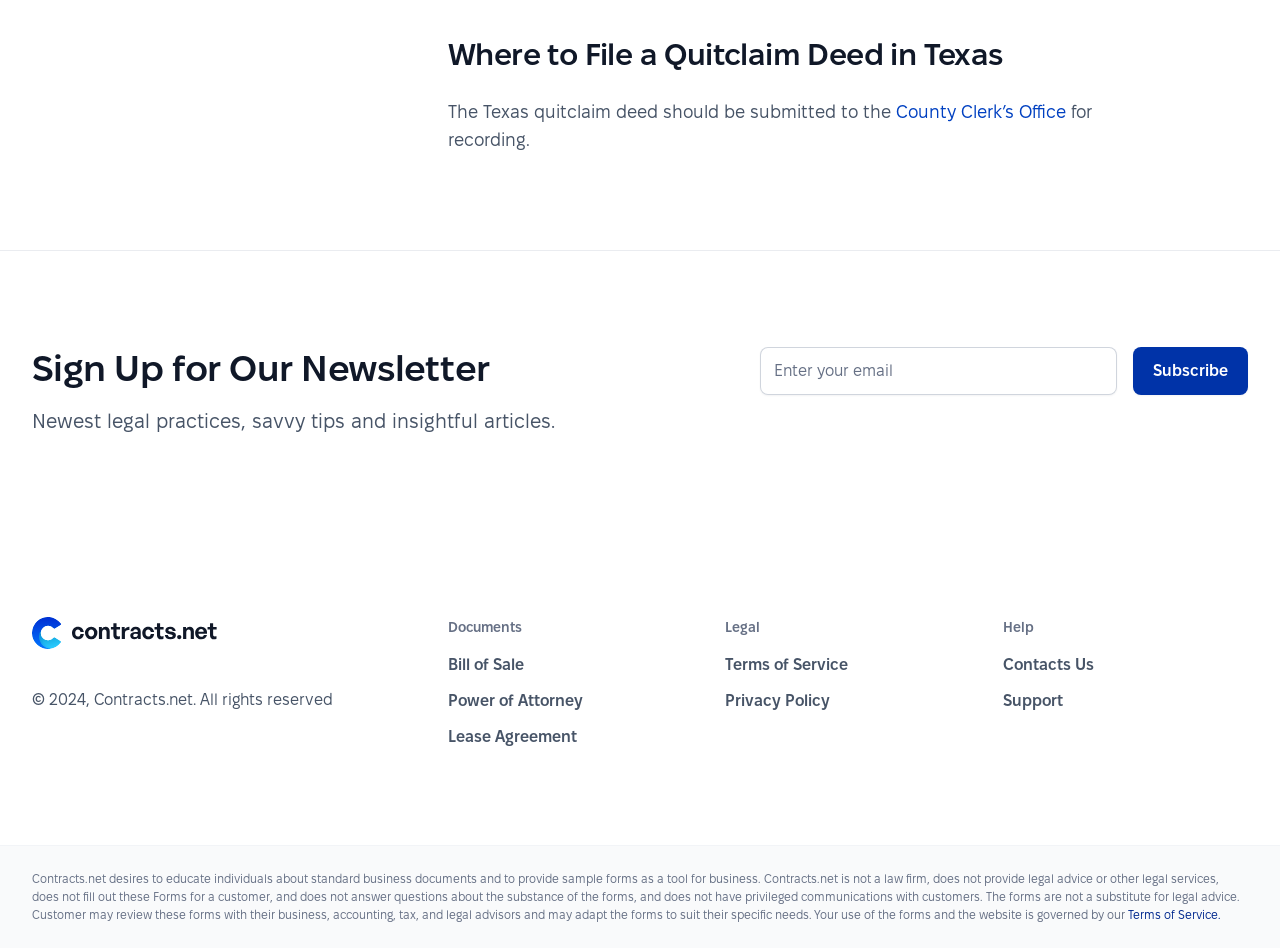Given the element description "Contacts Us", identify the bounding box of the corresponding UI element.

[0.783, 0.692, 0.854, 0.71]